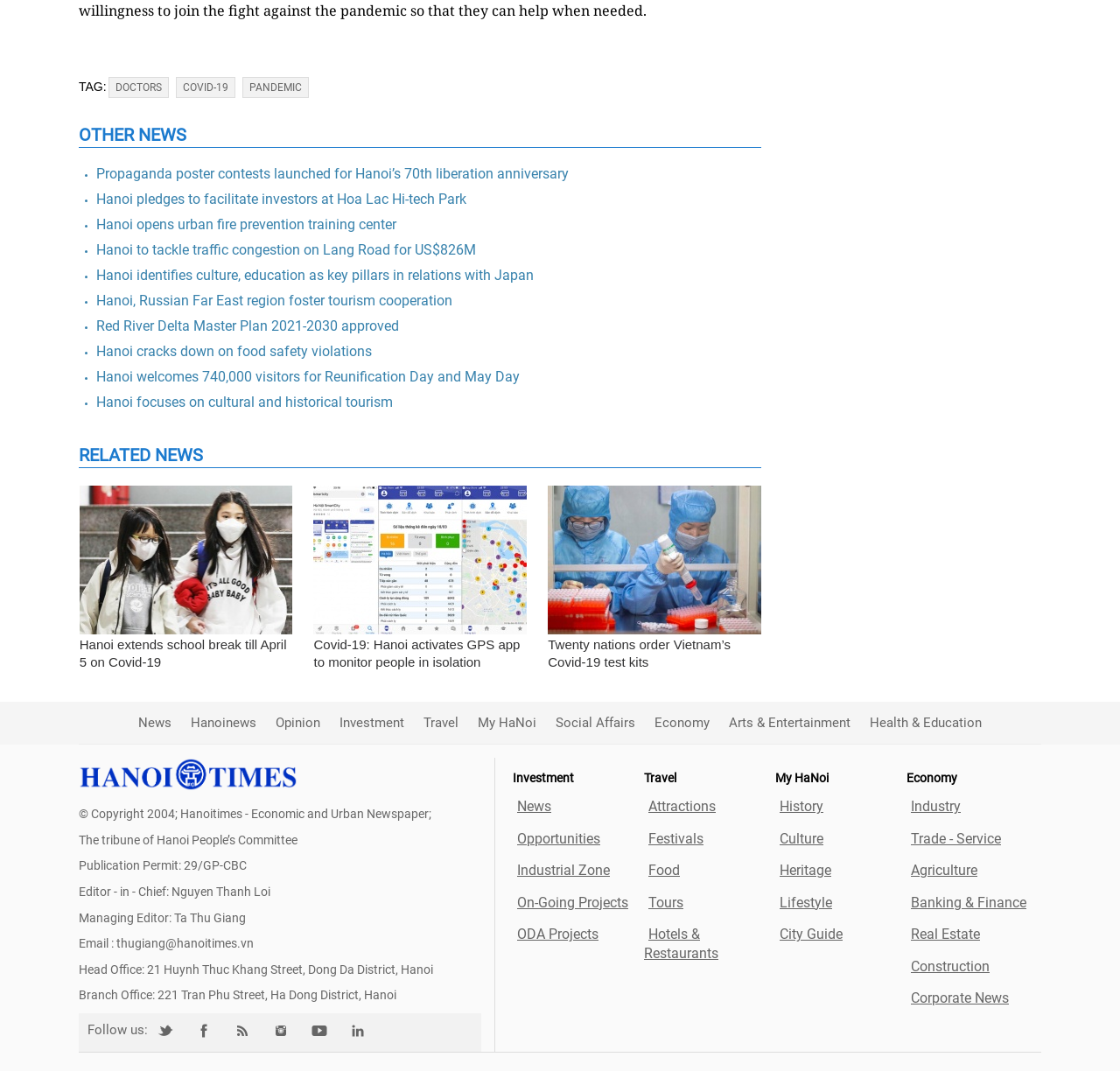Please determine the bounding box coordinates of the element to click in order to execute the following instruction: "visit the website of Matanuska Forensic Science, LLC". The coordinates should be four float numbers between 0 and 1, specified as [left, top, right, bottom].

None